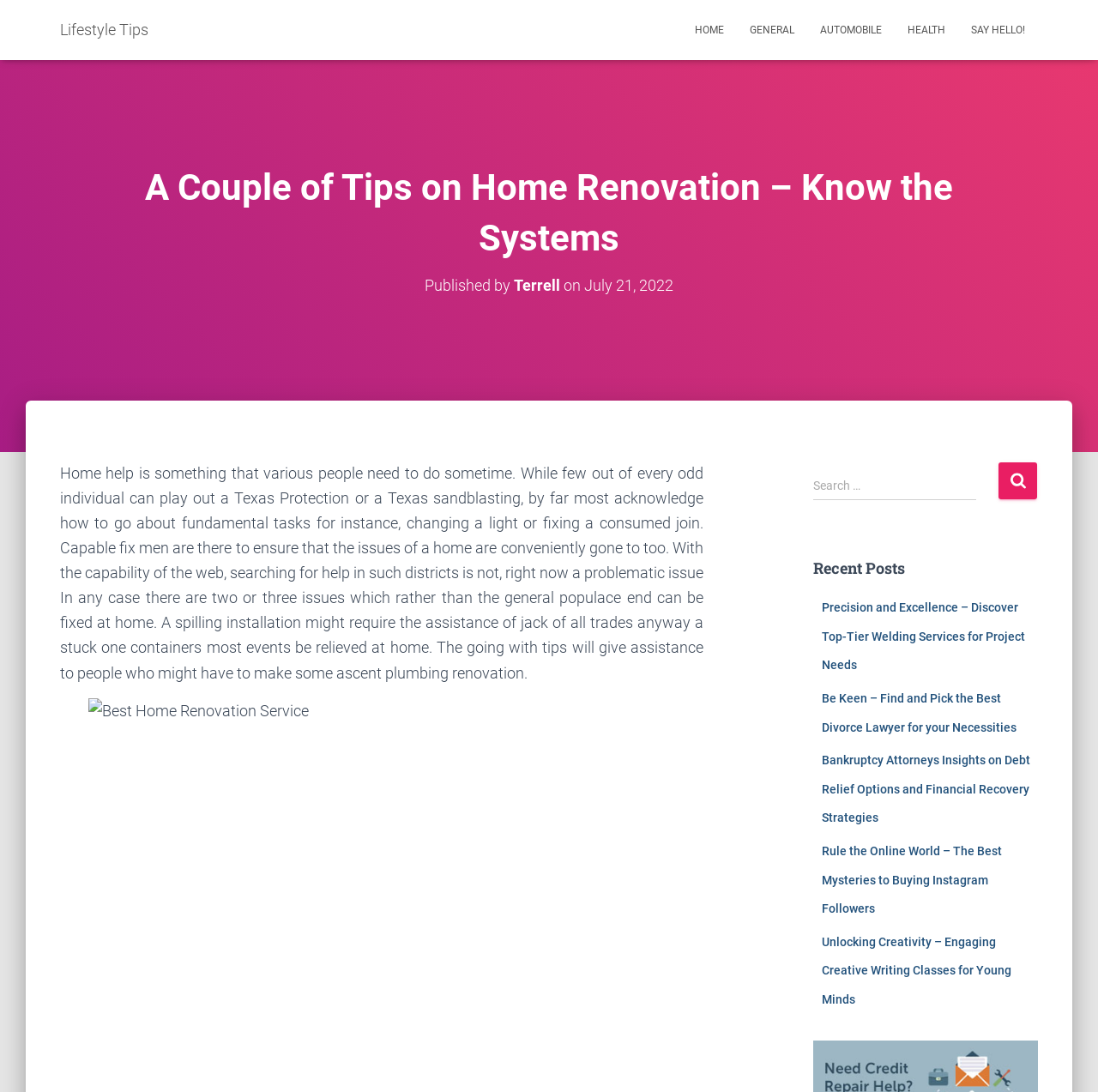Answer the question using only one word or a concise phrase: How many recent posts are listed?

5